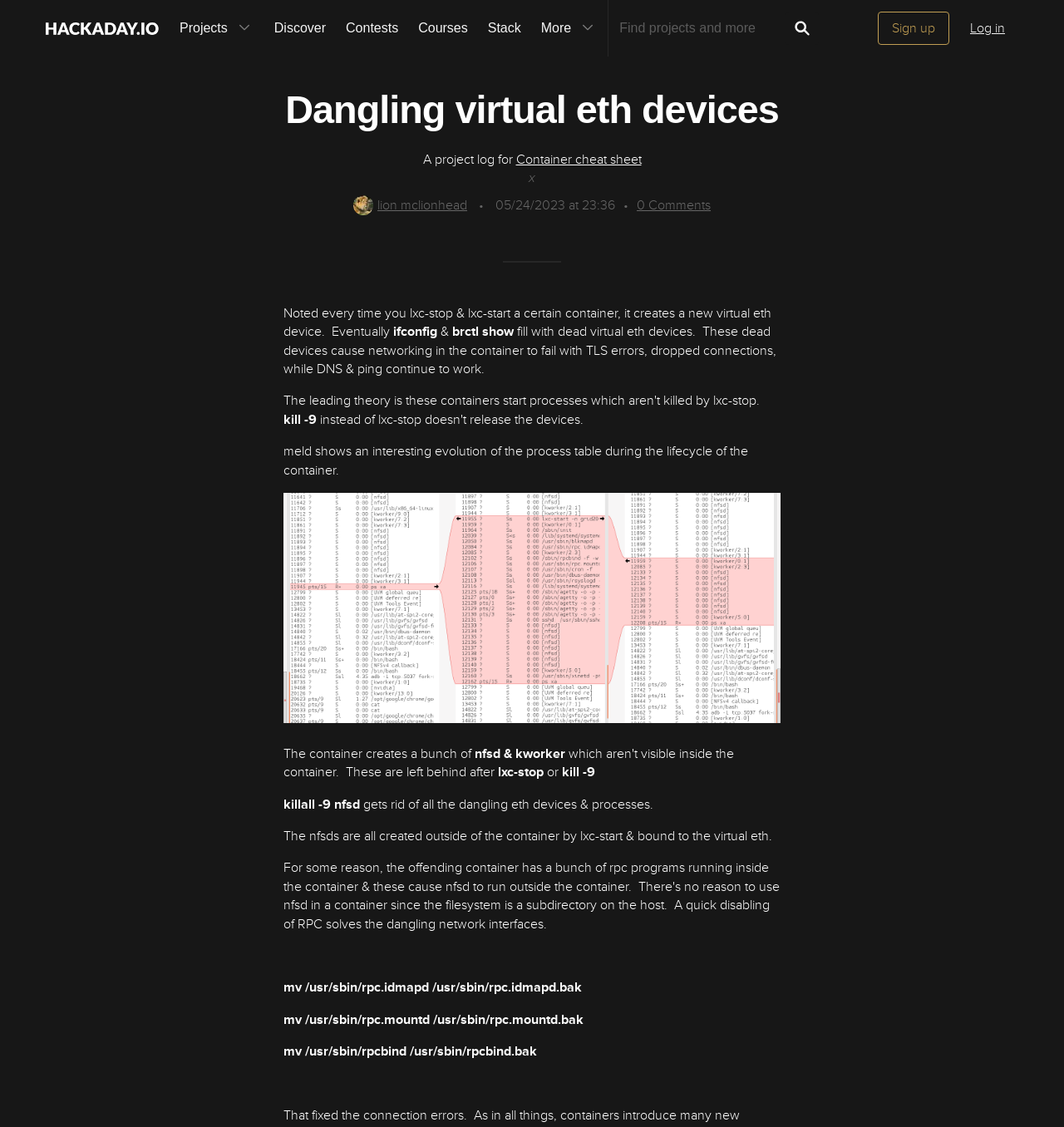Analyze the image and provide a detailed answer to the question: What command is used to get rid of all the dangling eth devices and processes?

I found the answer by looking at the static text element with the text 'killall -9 nfsd' which is the command used to get rid of all the dangling eth devices and processes.